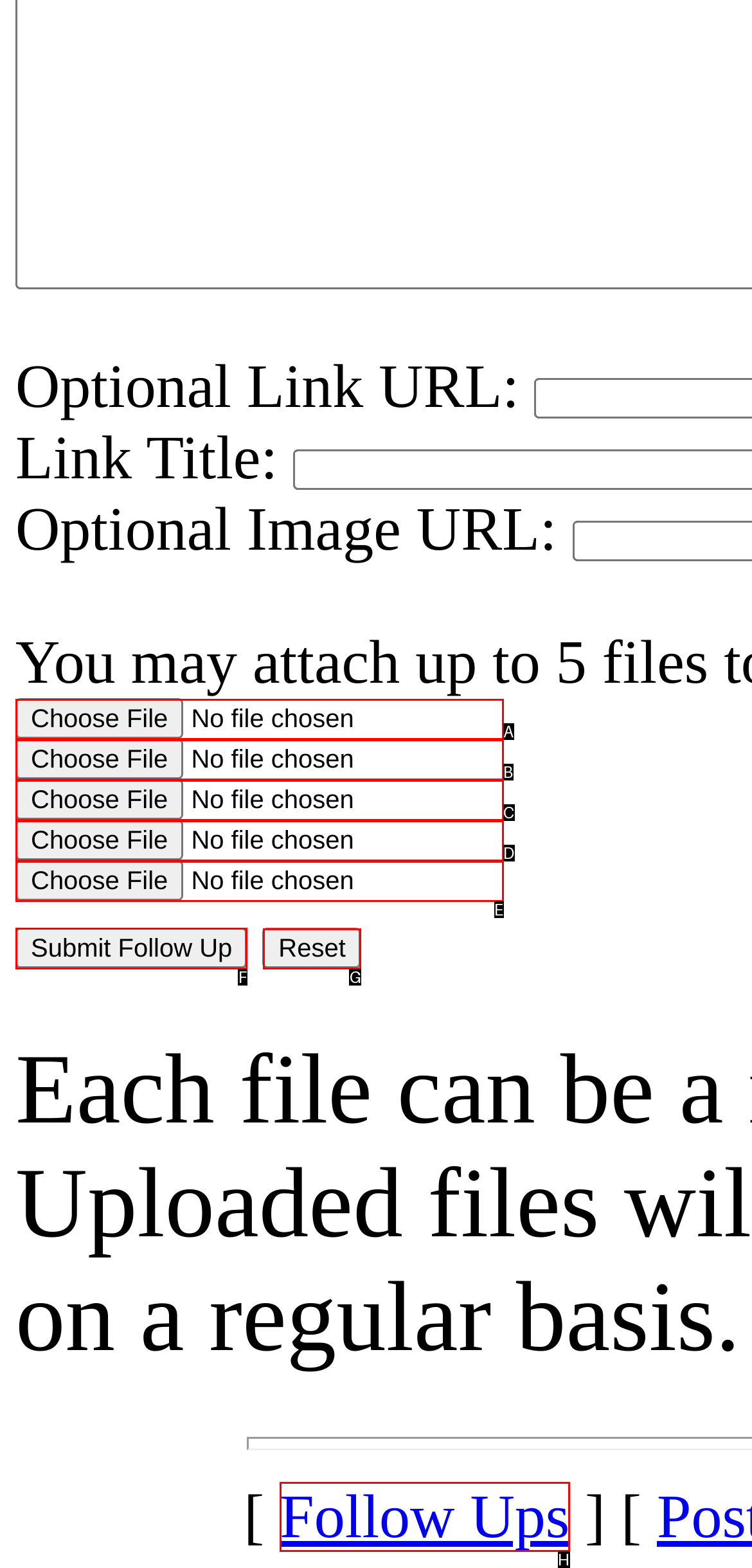Determine which UI element I need to click to achieve the following task: Submit follow up Provide your answer as the letter of the selected option.

F